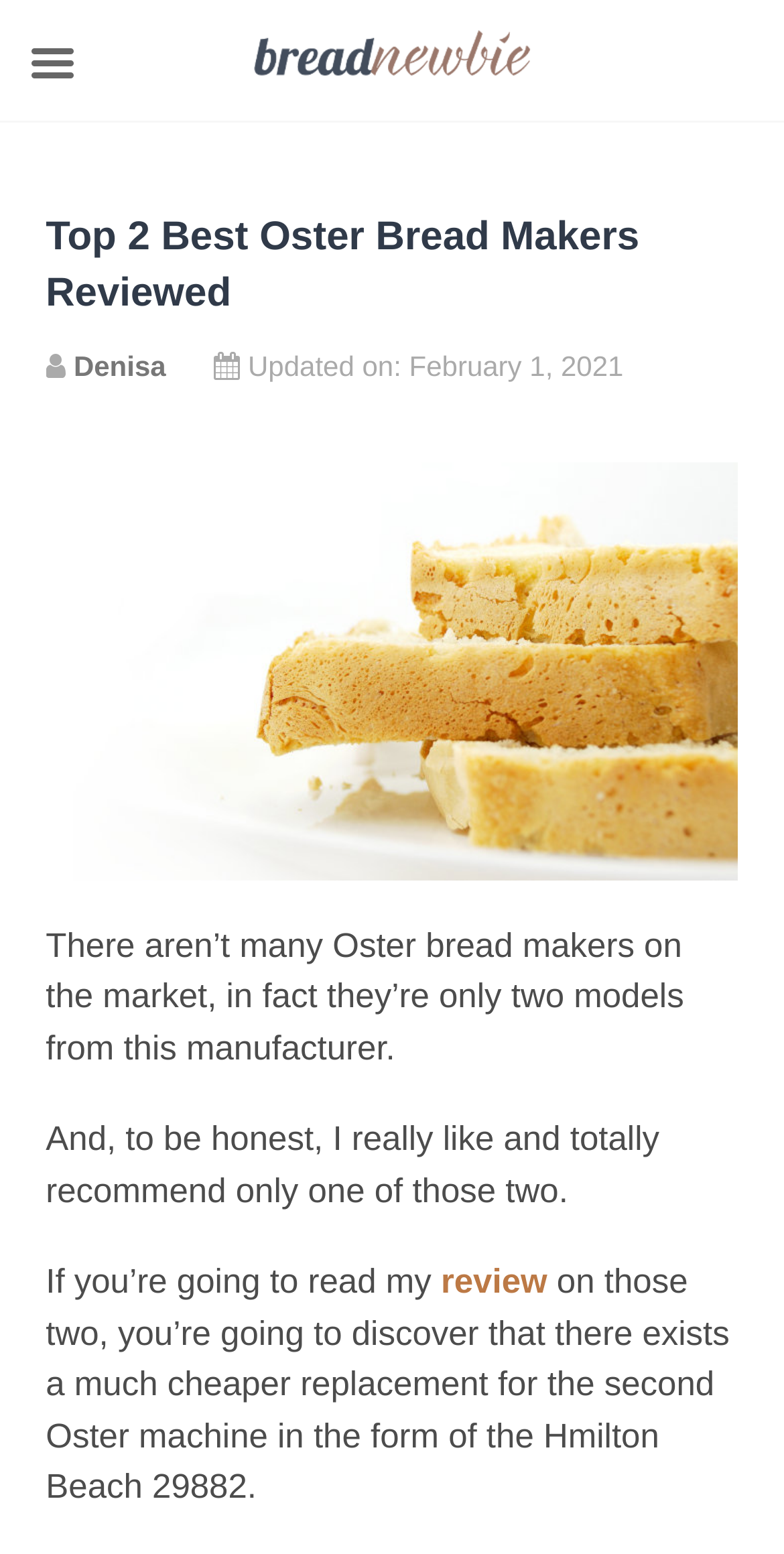Explain in detail what is displayed on the webpage.

The webpage is about reviewing Oster bread makers, specifically highlighting the top 2 models. At the top, there is a header with the title "Top 2 Best Oster Bread Makers Reviewed" and a link to the author "Denisa" on the right side. Below the header, there is a text indicating the update date, "February 1, 2021". 

A large image of a bread machine review takes up most of the top section of the page. 

Below the image, there are three paragraphs of text. The first paragraph explains that there are only two Oster bread maker models available. The second paragraph expresses the author's preference for one of the two models. The third paragraph invites readers to read the review of the two models, which will reveal a cheaper alternative to the second Oster machine.

On the top-right corner, there is a logo image with a corresponding link.